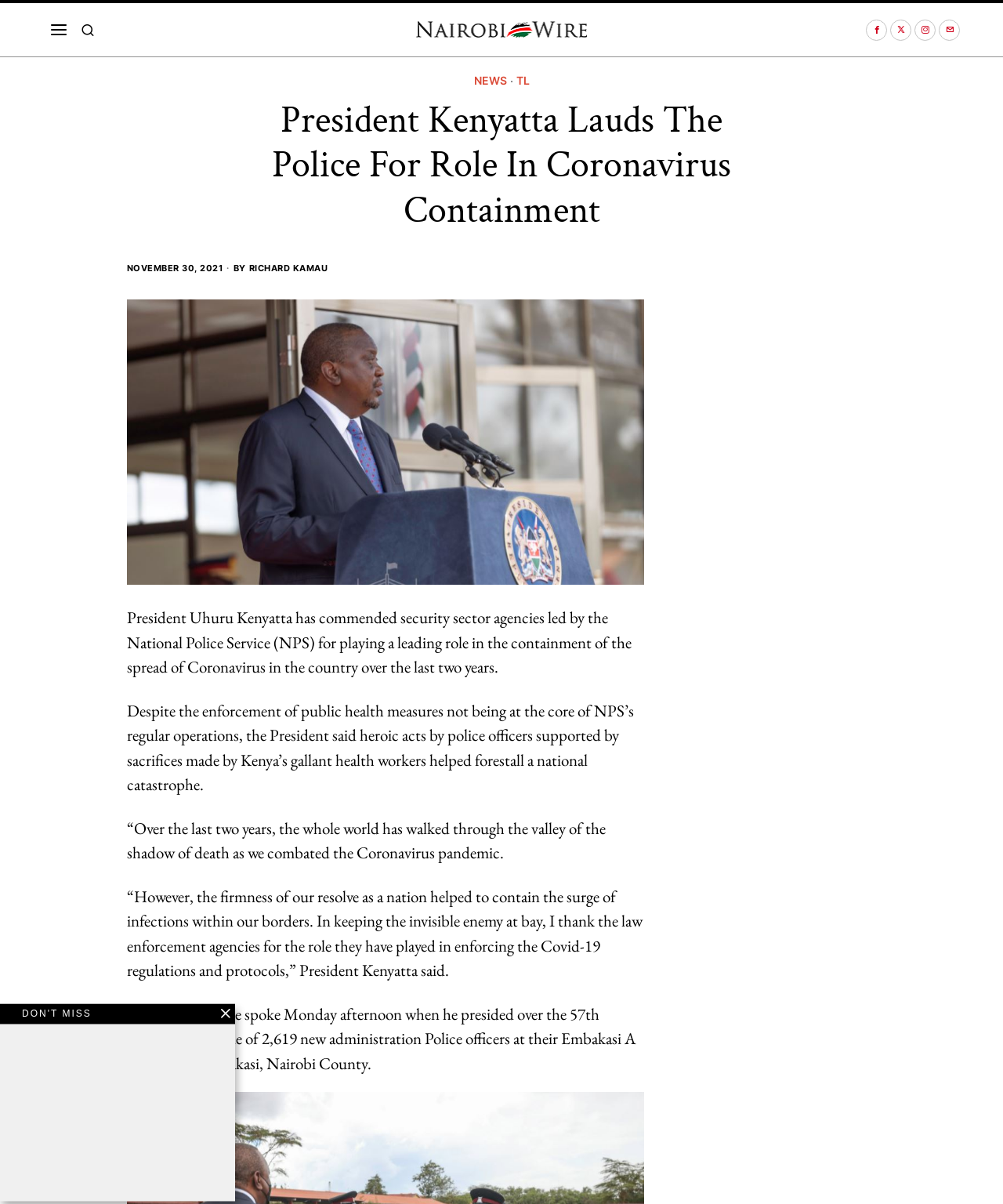Find the bounding box coordinates for the element that must be clicked to complete the instruction: "Check DON'T MISS section". The coordinates should be four float numbers between 0 and 1, indicated as [left, top, right, bottom].

[0.0, 0.833, 0.234, 0.851]